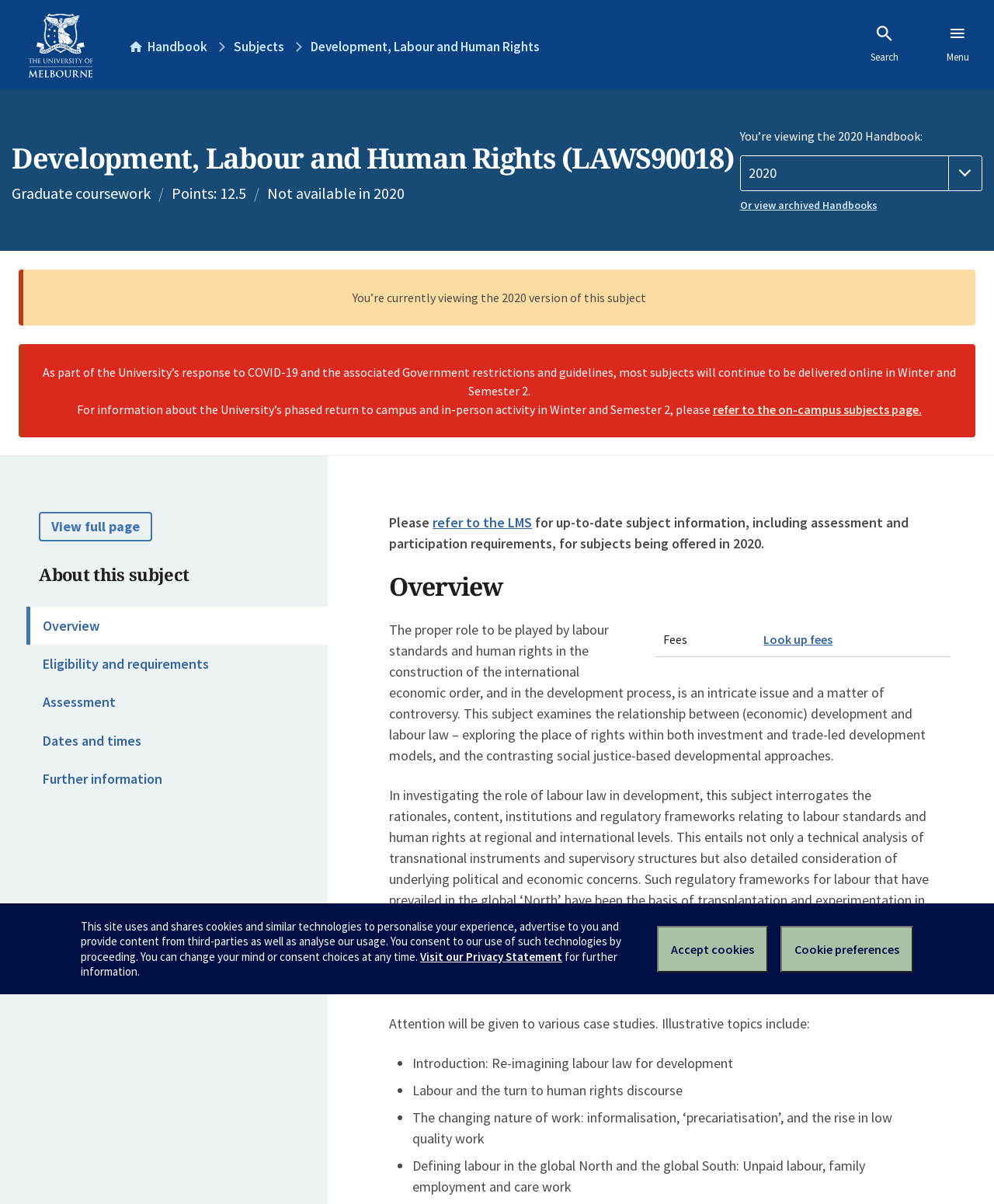Using the element description provided, determine the bounding box coordinates in the format (top-left x, top-left y, bottom-right x, bottom-right y). Ensure that all values are floating point numbers between 0 and 1. Element description: Dates and times

[0.027, 0.599, 0.33, 0.631]